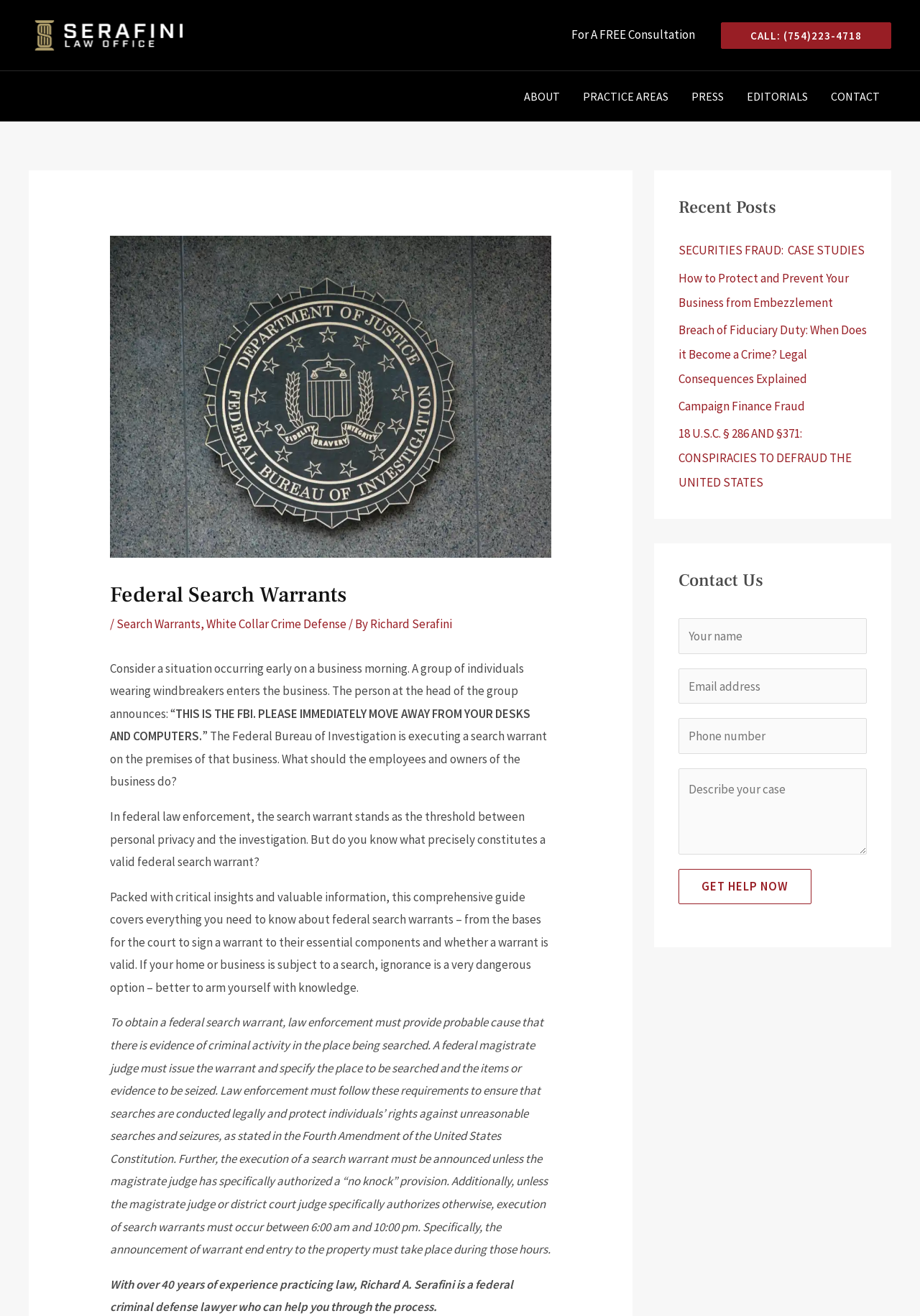Please locate and retrieve the main header text of the webpage.

Federal Search Warrants